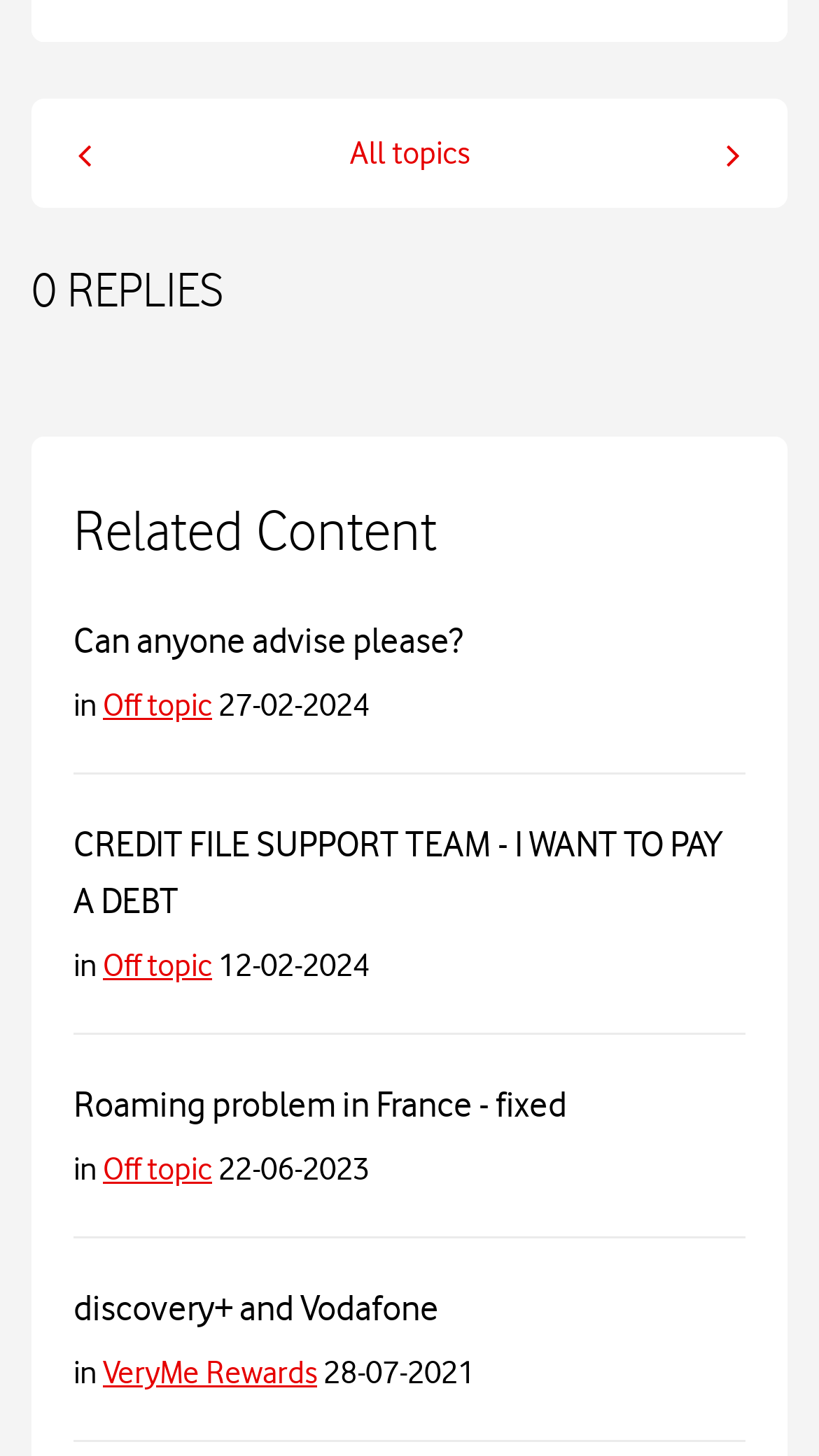How many topics are listed on this webpage?
Please describe in detail the information shown in the image to answer the question.

There are 5 topics listed on this webpage, which are 'Can anyone advise please?', 'CREDIT FILE SUPPORT TEAM - I WANT TO PAY A DEBT', 'Roaming problem in France - fixed', 'discovery+ and Vodafone', and their corresponding dates and categories.